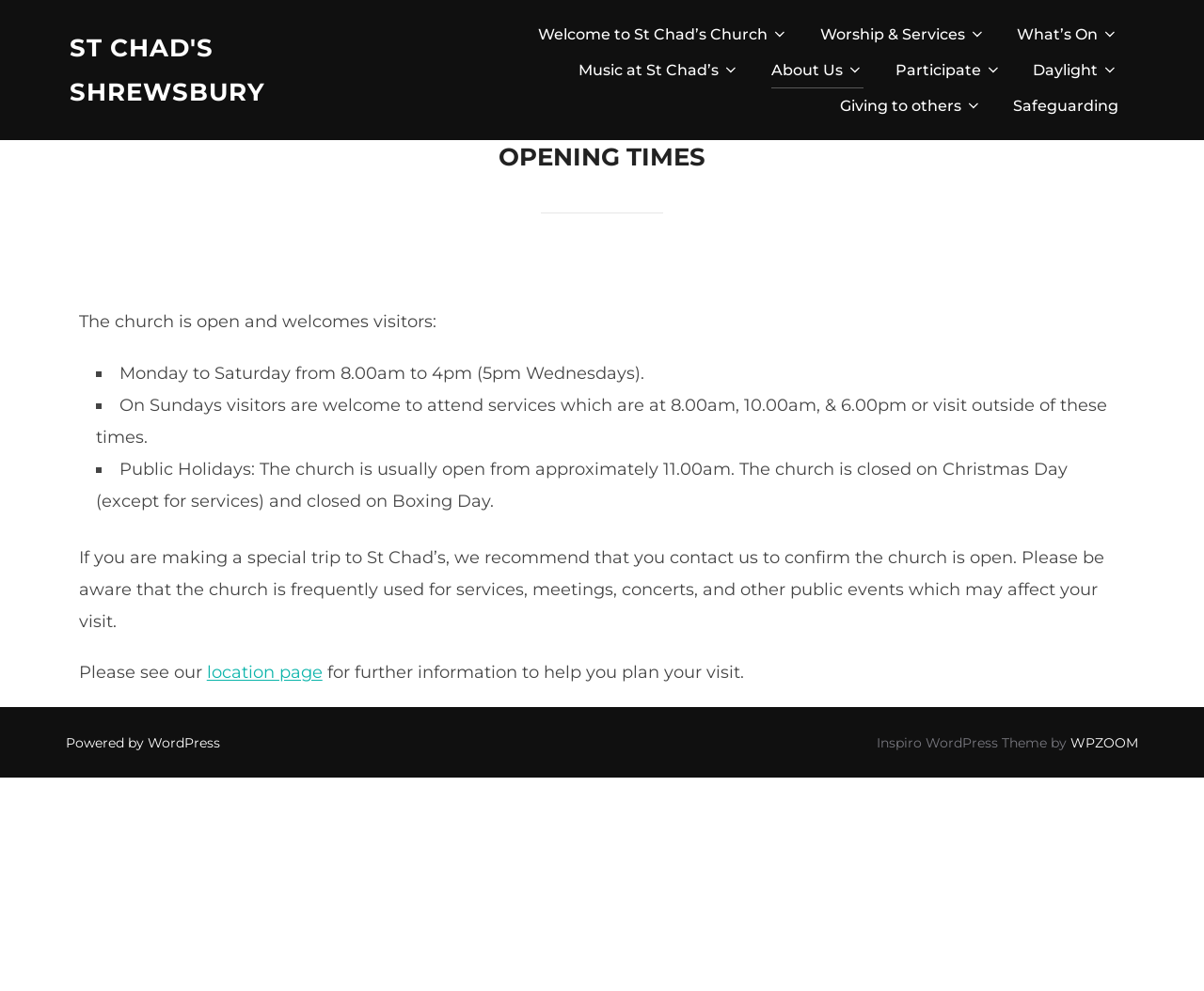What is the usual opening time of St Chad's Church on public holidays?
Answer the question in a detailed and comprehensive manner.

I found the answer by reading the static text in the article section, which says 'Public Holidays: The church is usually open from approximately 11.00am.'.